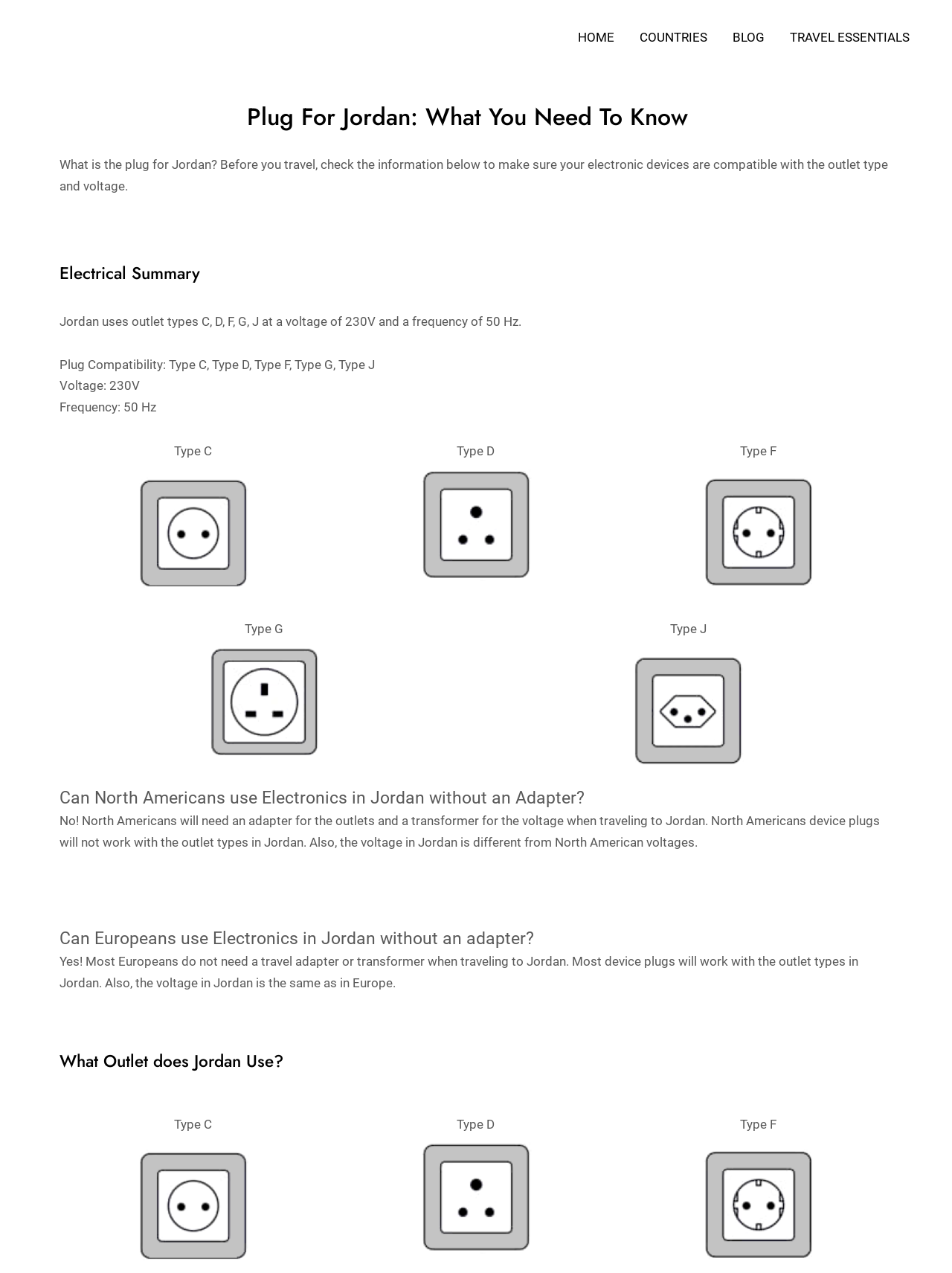What is the frequency of electricity in Jordan?
Please answer the question with a detailed and comprehensive explanation.

I found the frequency information under the 'Electrical Summary' section, which states that Jordan uses a frequency of 50 Hz.